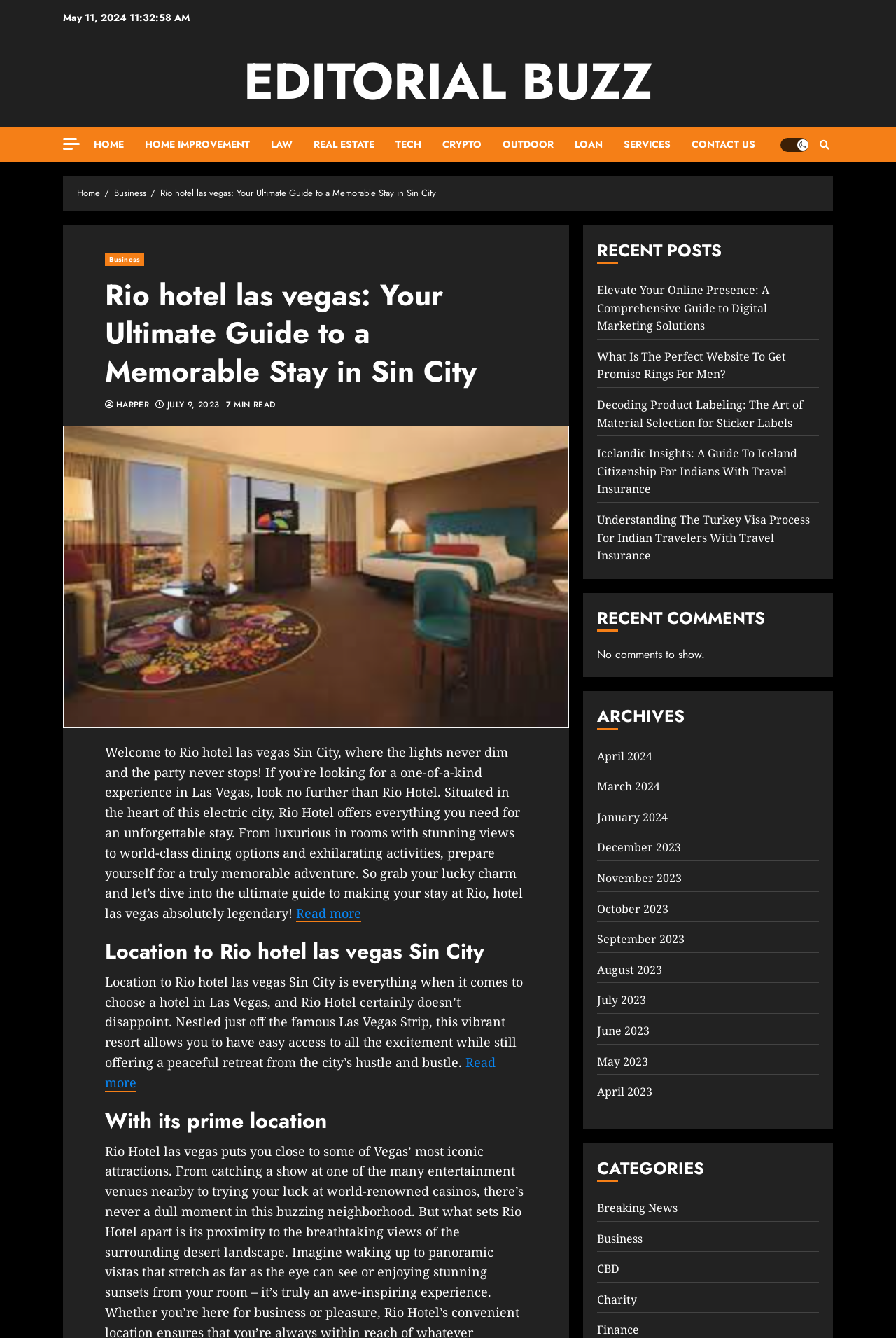Utilize the information from the image to answer the question in detail:
How many recent posts are listed on the webpage?

I counted the number of links under the 'RECENT POSTS' heading, and there are 5 recent posts listed, including 'Elevate Your Online Presence: A Comprehensive Guide to Digital Marketing Solutions' and so on.